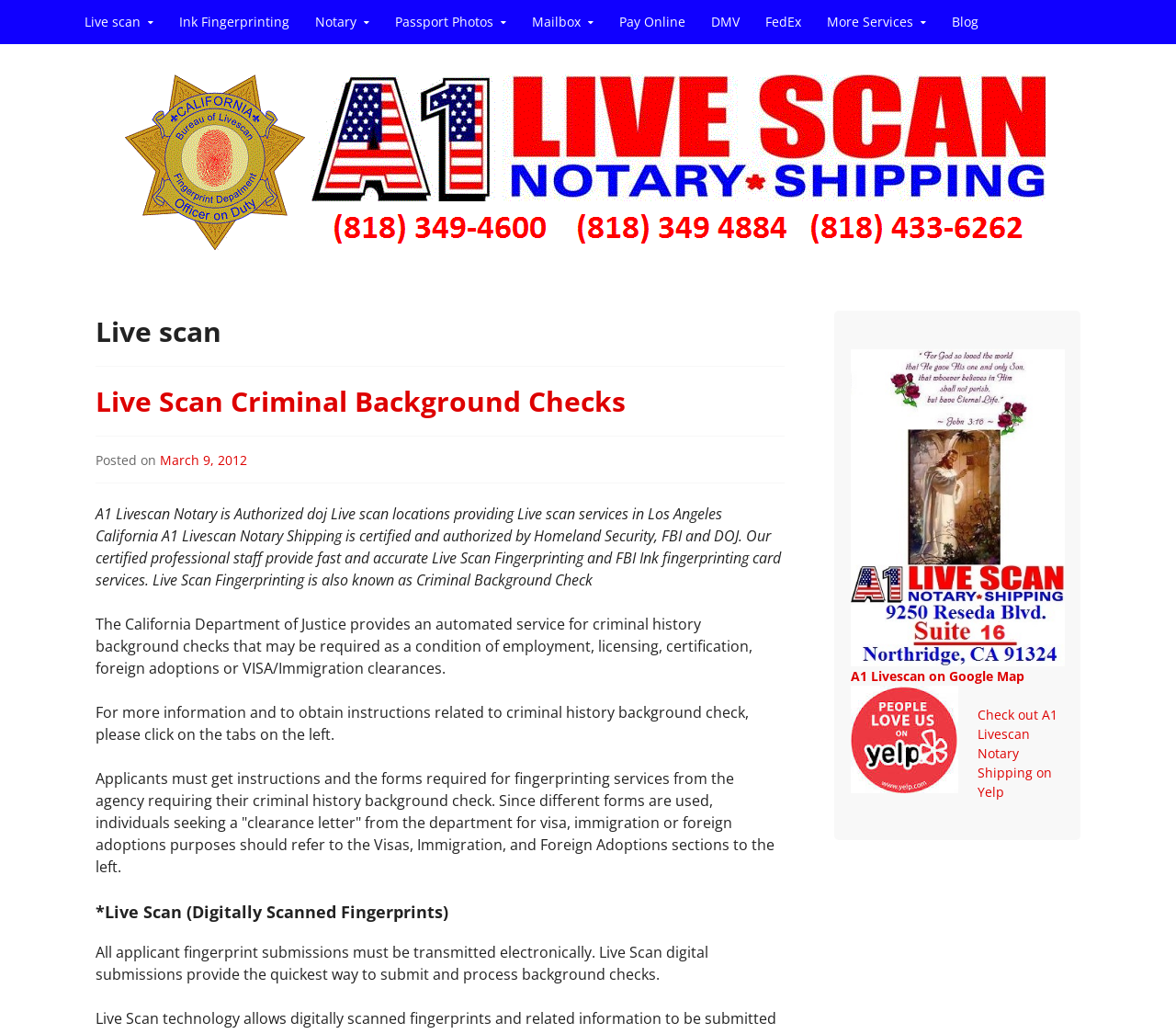Examine the image carefully and respond to the question with a detailed answer: 
What is the main service provided by A1 Livescan Notary?

Based on the webpage content, A1 Livescan Notary provides various services, but the main service mentioned is Live Scan Fingerprinting, which is also known as Criminal Background Check.